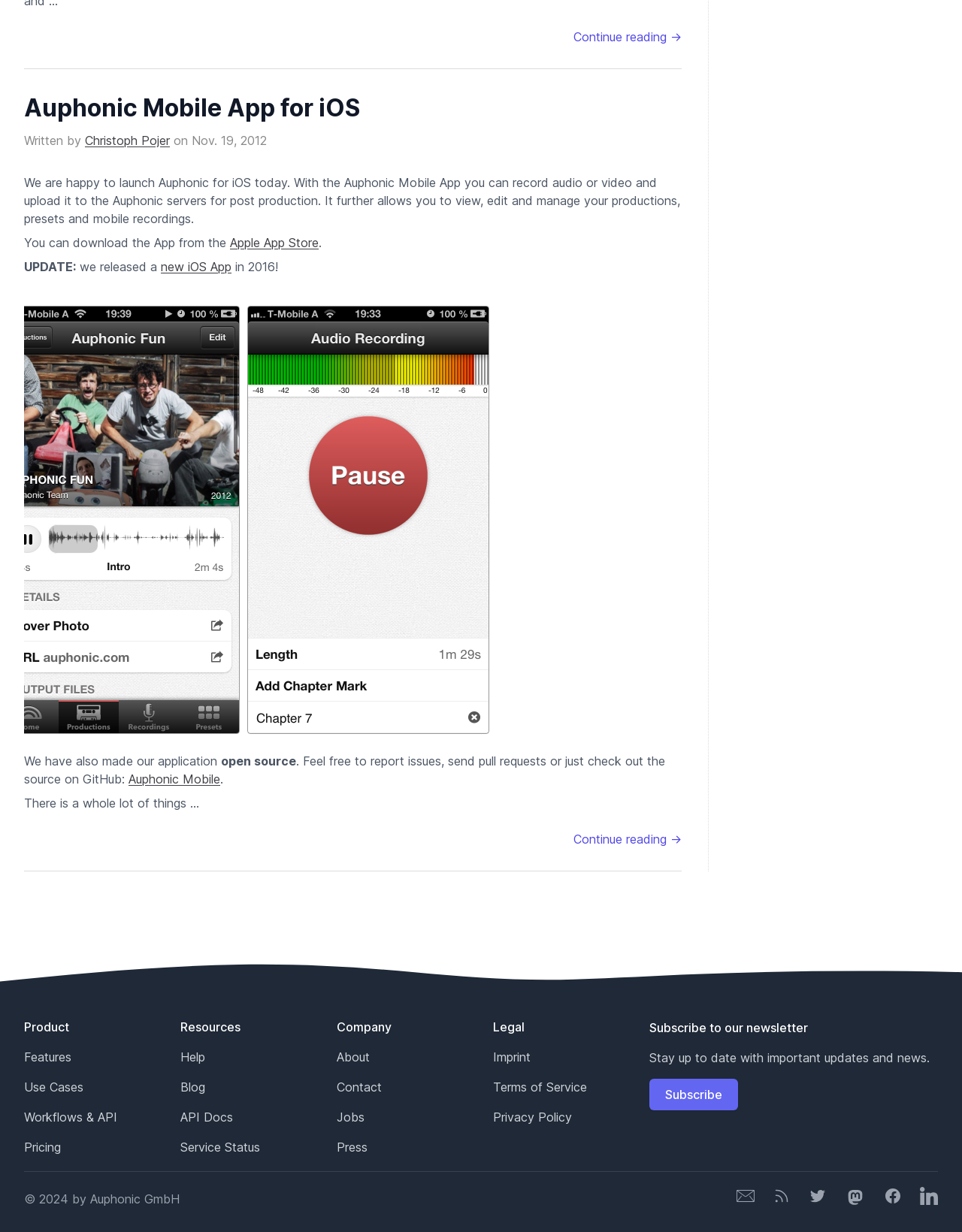What is the name of the mobile app?
Please elaborate on the answer to the question with detailed information.

The name of the mobile app can be found in the heading 'Auphonic Mobile App for iOS' which is a child element of the 'HeaderAsNonLandmark' element.